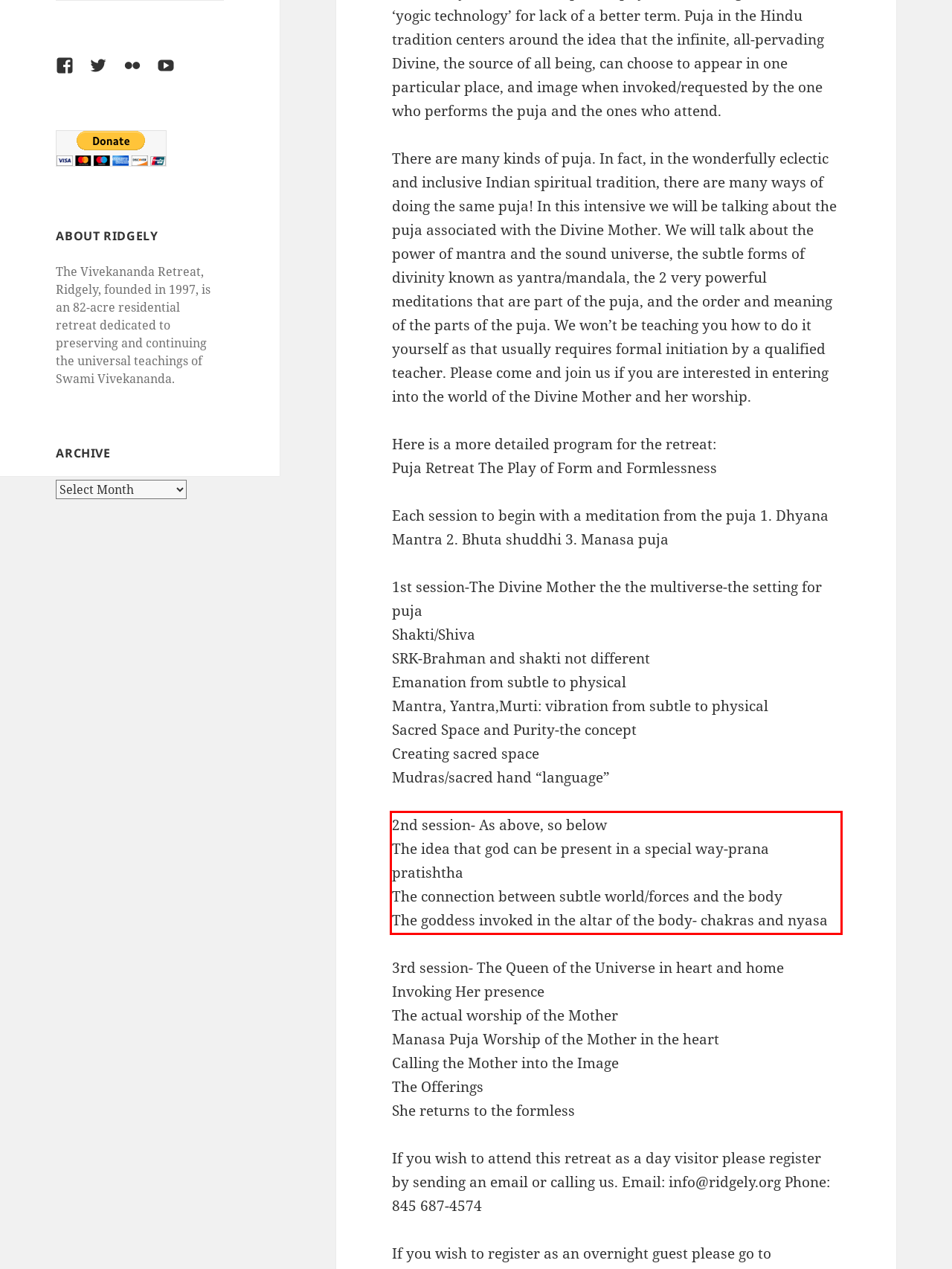Inspect the webpage screenshot that has a red bounding box and use OCR technology to read and display the text inside the red bounding box.

2nd session- As above, so below The idea that god can be present in a special way-prana pratishtha The connection between subtle world/forces and the body The goddess invoked in the altar of the body- chakras and nyasa